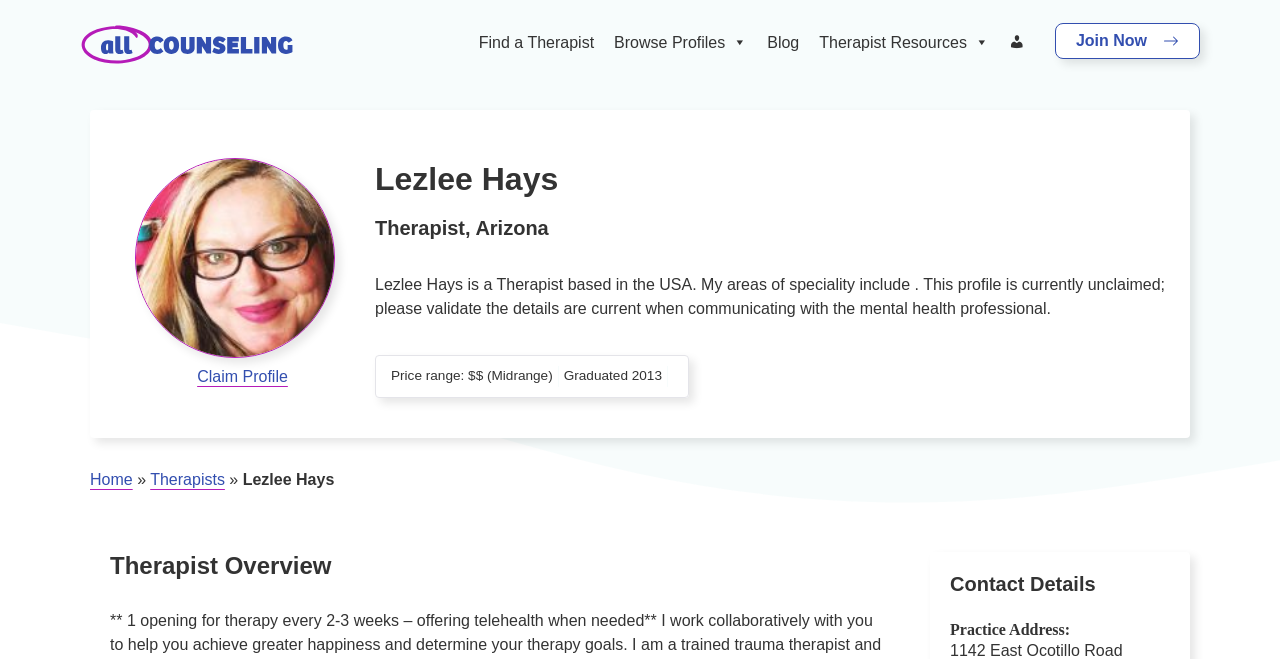Identify the coordinates of the bounding box for the element described below: "Blog". Return the coordinates as four float numbers between 0 and 1: [left, top, right, bottom].

[0.592, 0.015, 0.632, 0.114]